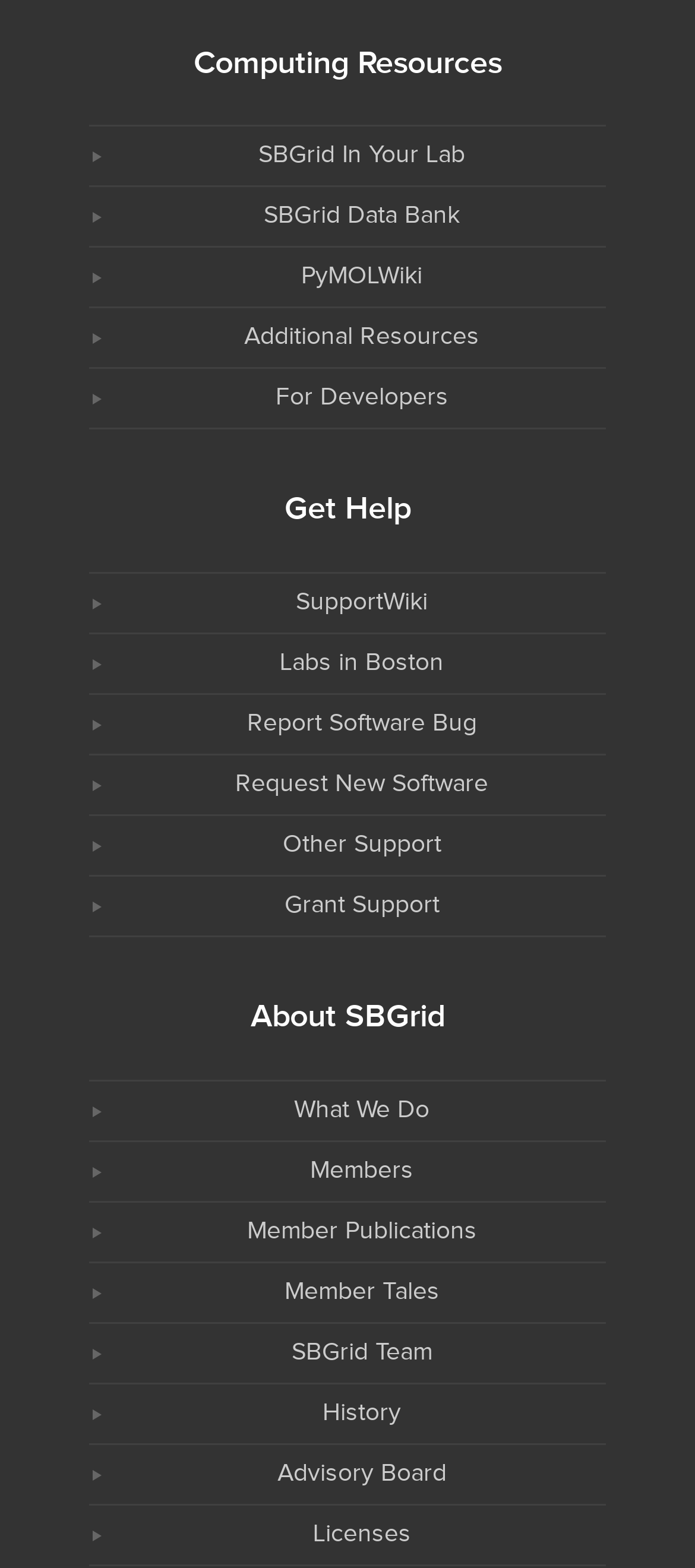Examine the screenshot and answer the question in as much detail as possible: How many links are there under the 'Get Help' heading?

I counted the number of links that are indented under the 'Get Help' heading, which are 'SupportWiki', 'Labs in Boston', 'Report Software Bug', 'Request New Software', and 'Other Support'. Therefore, there are 5 links under the 'Get Help' heading.